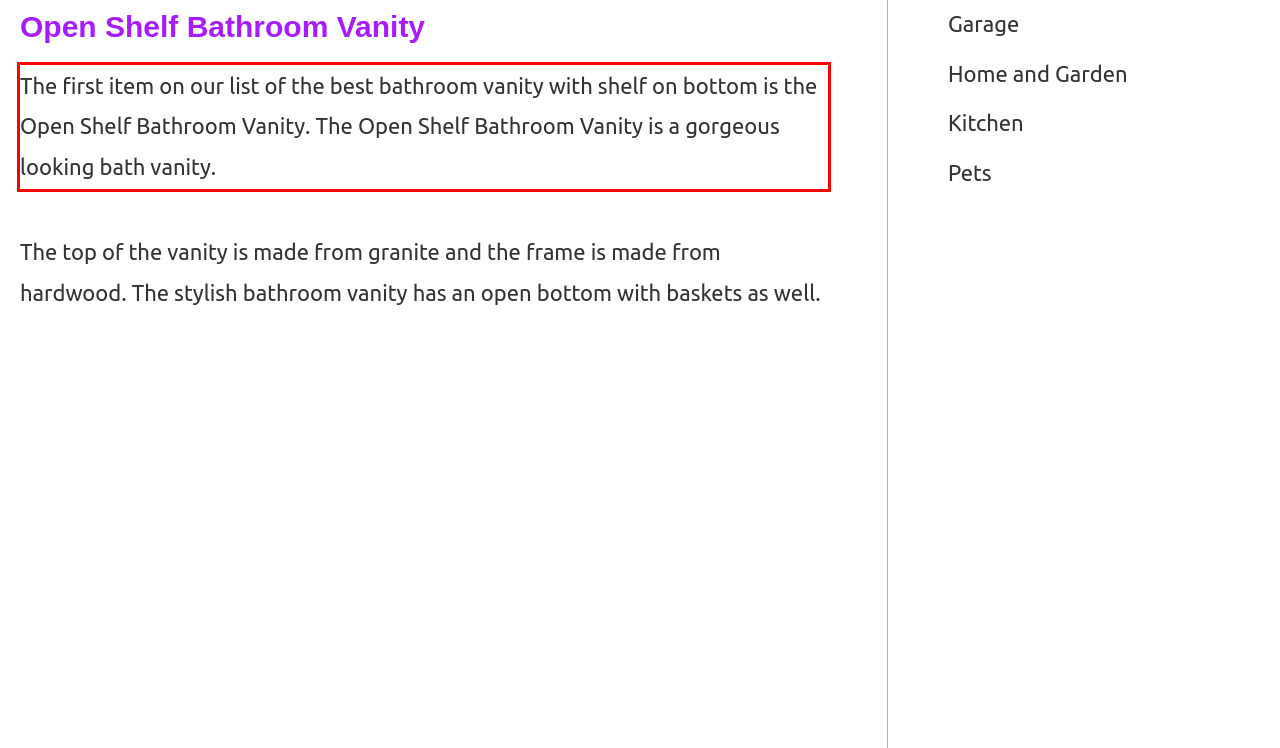Identify and transcribe the text content enclosed by the red bounding box in the given screenshot.

The first item on our list of the best bathroom vanity with shelf on bottom is the Open Shelf Bathroom Vanity. The Open Shelf Bathroom Vanity is a gorgeous looking bath vanity.